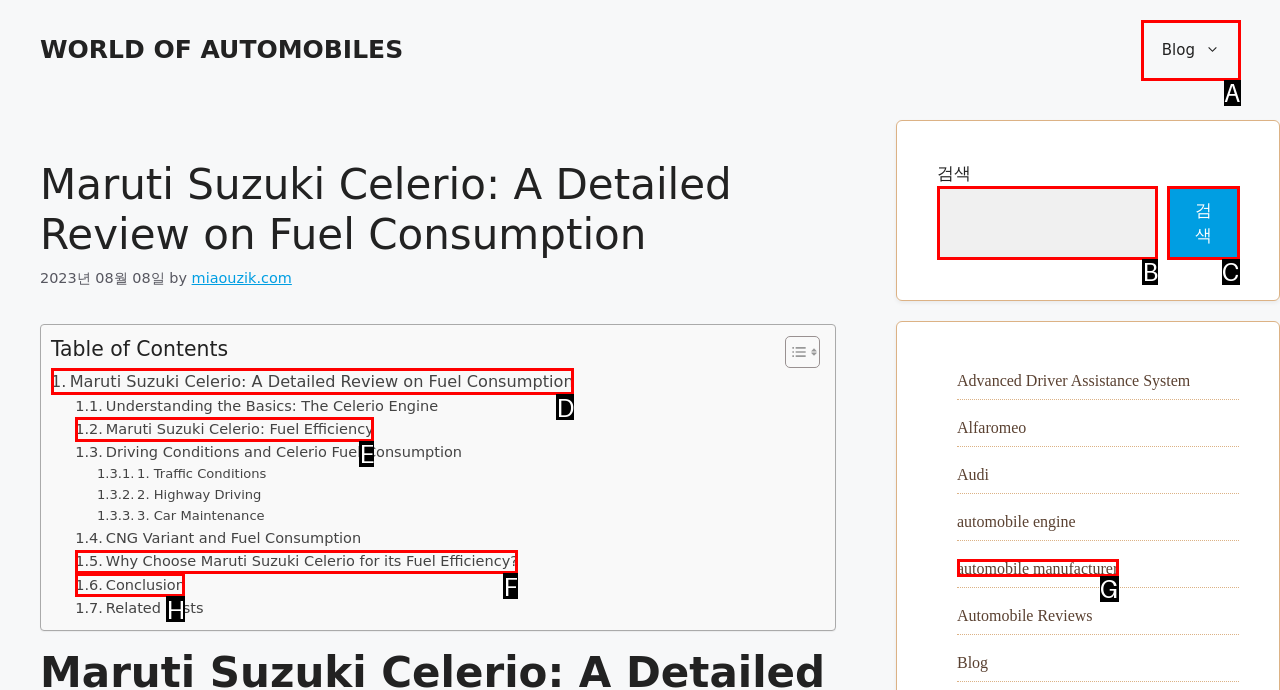Identify the appropriate choice to fulfill this task: Click on the 'Blog' link in the navigation menu
Respond with the letter corresponding to the correct option.

A